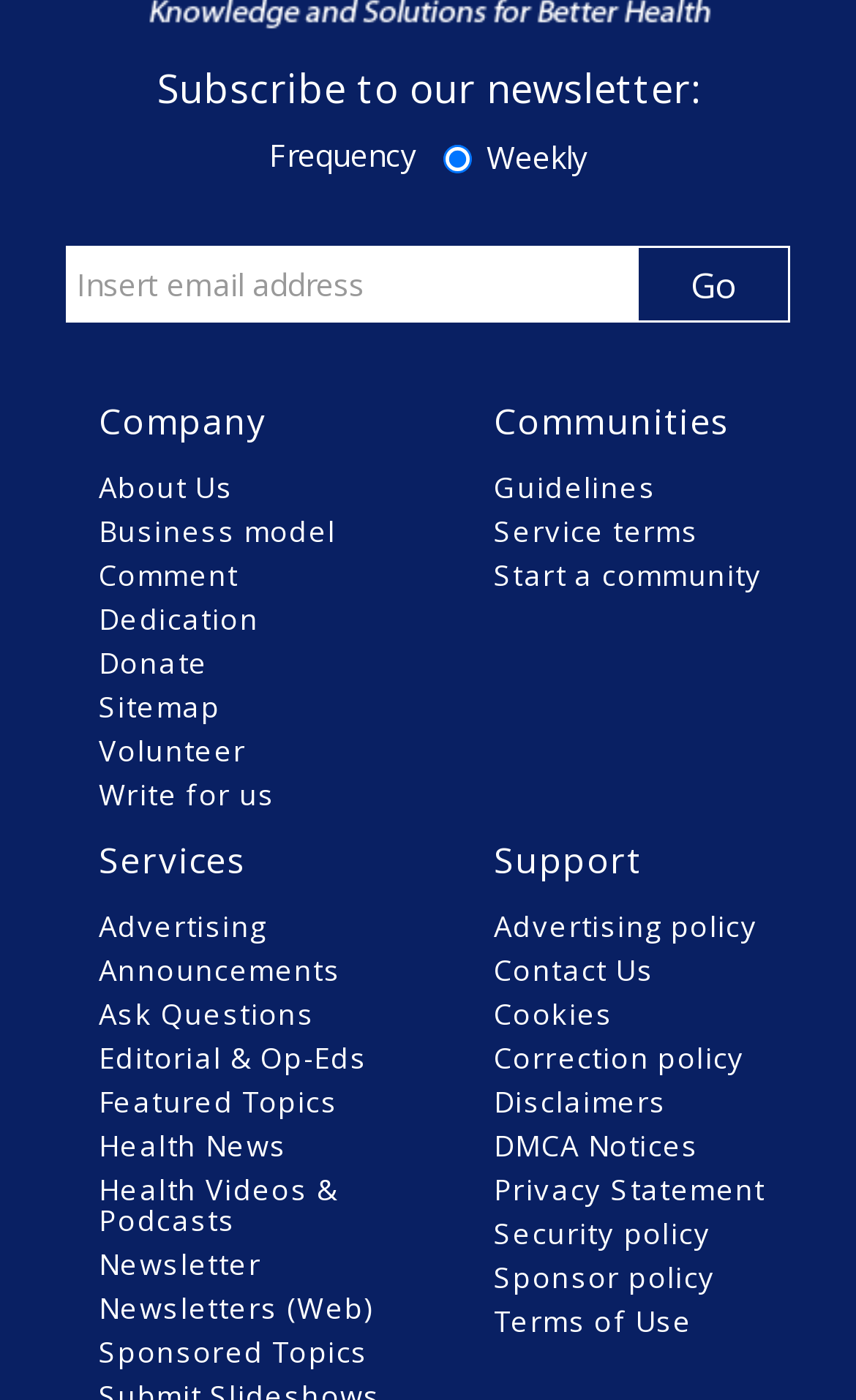What is the purpose of the 'Go' button?
Deliver a detailed and extensive answer to the question.

The 'Go' button is located next to the input field for email address, suggesting that it is used to submit the email address to subscribe to the newsletter.